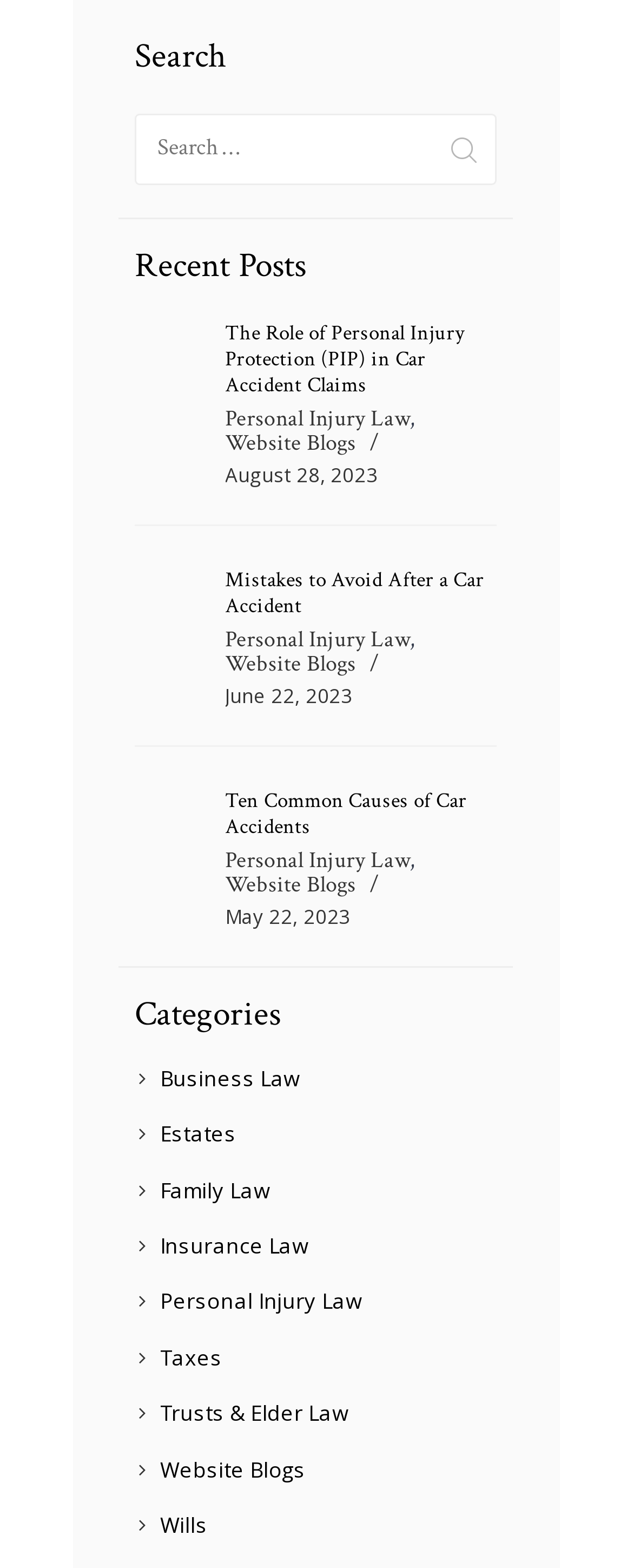Identify the bounding box coordinates for the UI element mentioned here: "Trusts & Elder Law". Provide the coordinates as four float values between 0 and 1, i.e., [left, top, right, bottom].

[0.253, 0.892, 0.551, 0.911]